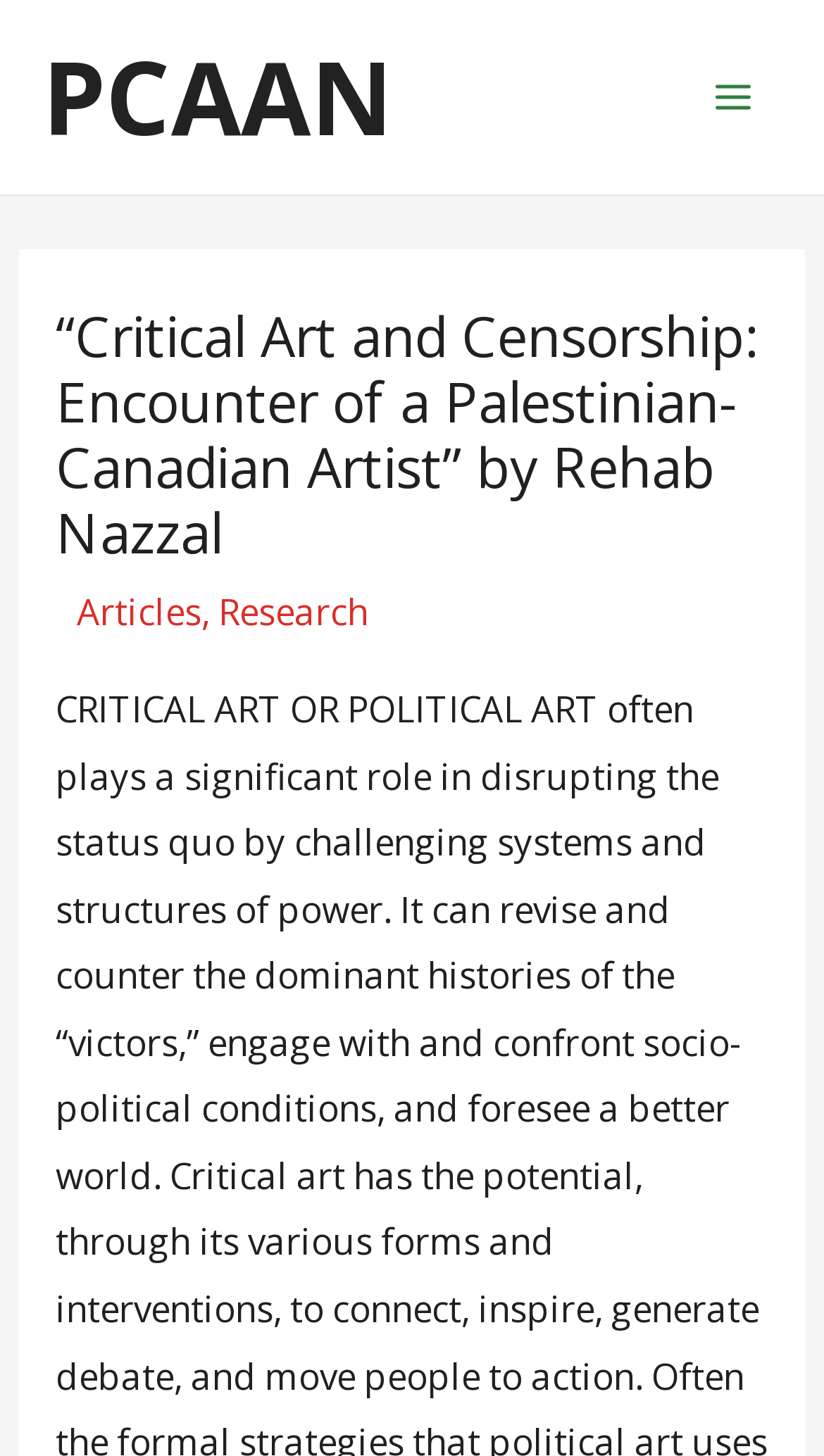What is the format of the content on this webpage?
Based on the content of the image, thoroughly explain and answer the question.

The webpage appears to be an article webpage, as it has a title, an author, and a body of text. The structure of the webpage, including the header section and the menu, also suggests that the content is an article.